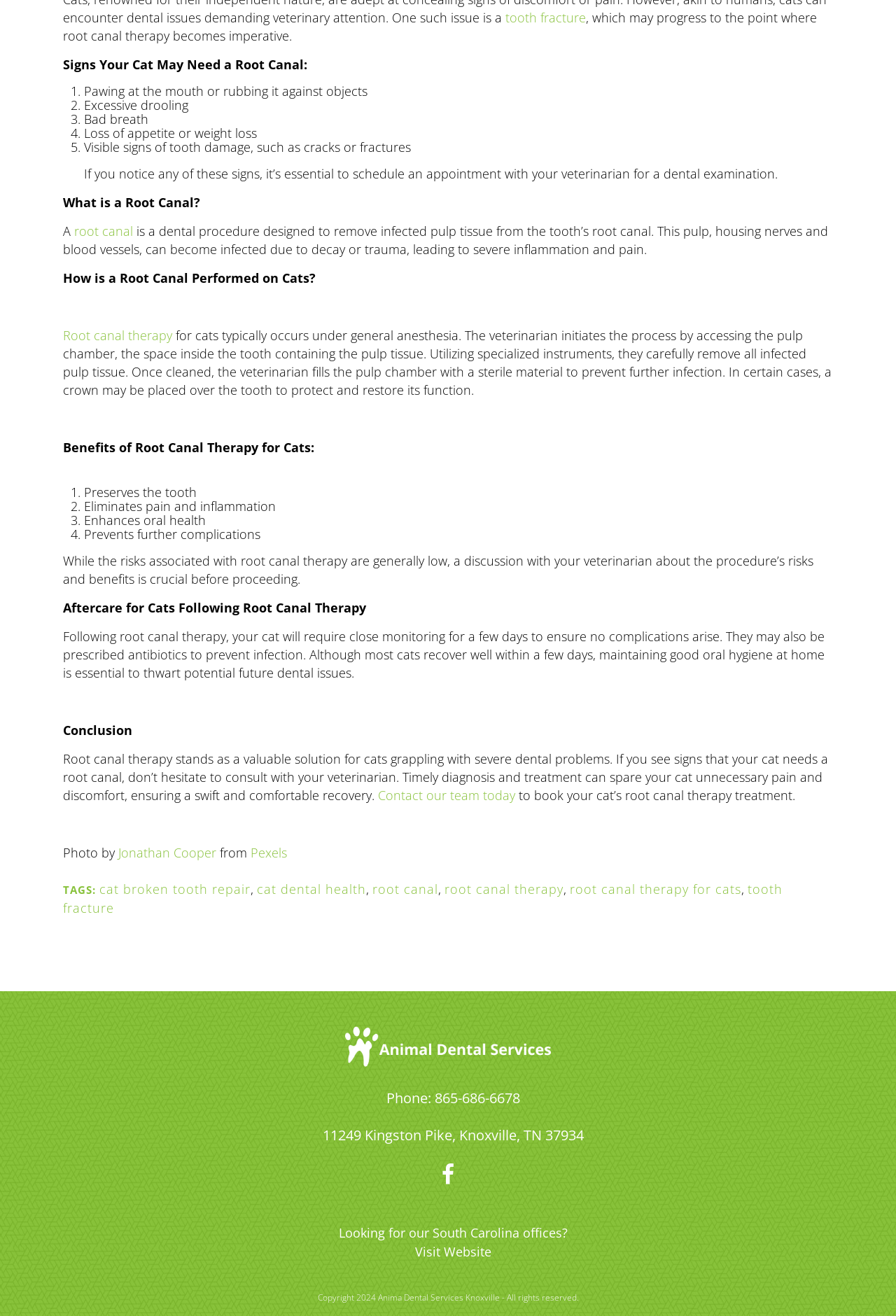Please identify the bounding box coordinates of the element that needs to be clicked to perform the following instruction: "Learn about 'Benefits of Root Canal Therapy for Cats:'".

[0.07, 0.334, 0.351, 0.346]